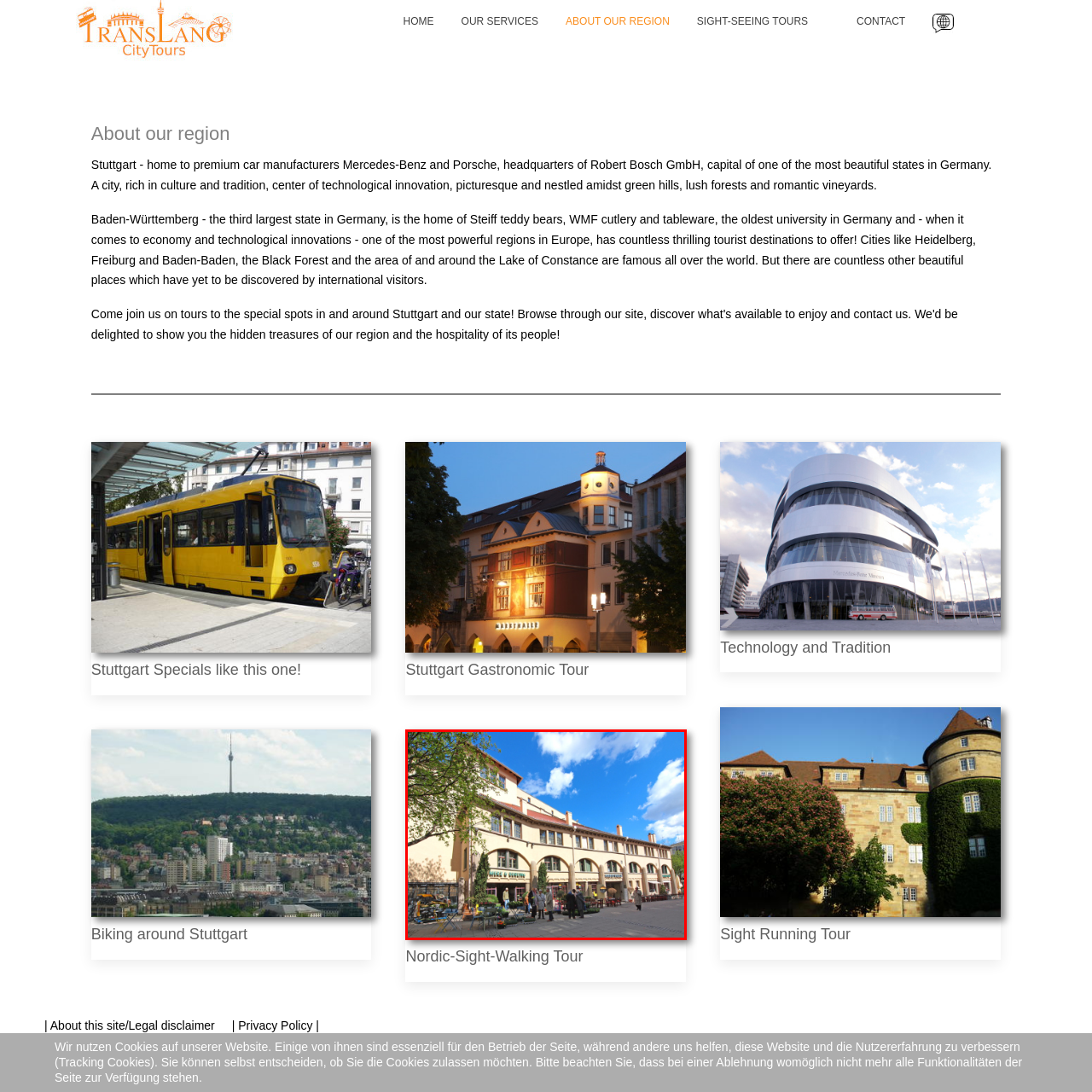Offer an in-depth description of the scene contained in the red rectangle.

The image captures a vibrant street scene in Stuttgart, showcasing a charming building featuring a mix of cream-colored walls and terracotta roof accents. The structure, with its arched windows and inviting entrances, seems to house various shops and cafés, hinting at a lively cultural atmosphere. People are seen milling about outside, suggesting a market or social gathering, while colorful displays hint at local crafts or produce. Lush green trees frame the scene, adding a touch of nature to the urban landscape. This setting embodies the essence of Stuttgart, rich in culture and community engagement, often highlighted in local tourism campaigns like the "Nordic-Sight-Walking Tour" that invites visitors to explore the city's unique offerings.